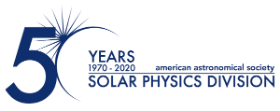Depict the image with a detailed narrative.

The image celebrates the 50th anniversary of the Solar Physics Division of the American Astronomical Society, highlighting the years from 1970 to 2020. It features a prominent blue numeral "50," symbolizing this significant milestone, accompanied by an artistic depiction of a sunburst, which emphasizes the division's focus on solar physics research. Below the numeral, the words "american astronomical society" and "SOLAR PHYSICS DIVISION" are prominently displayed, indicating the affiliation and area of study. The overall design blends professional aesthetics with a vibrant representation of solar themes, marking a half-century of contributions to the field.